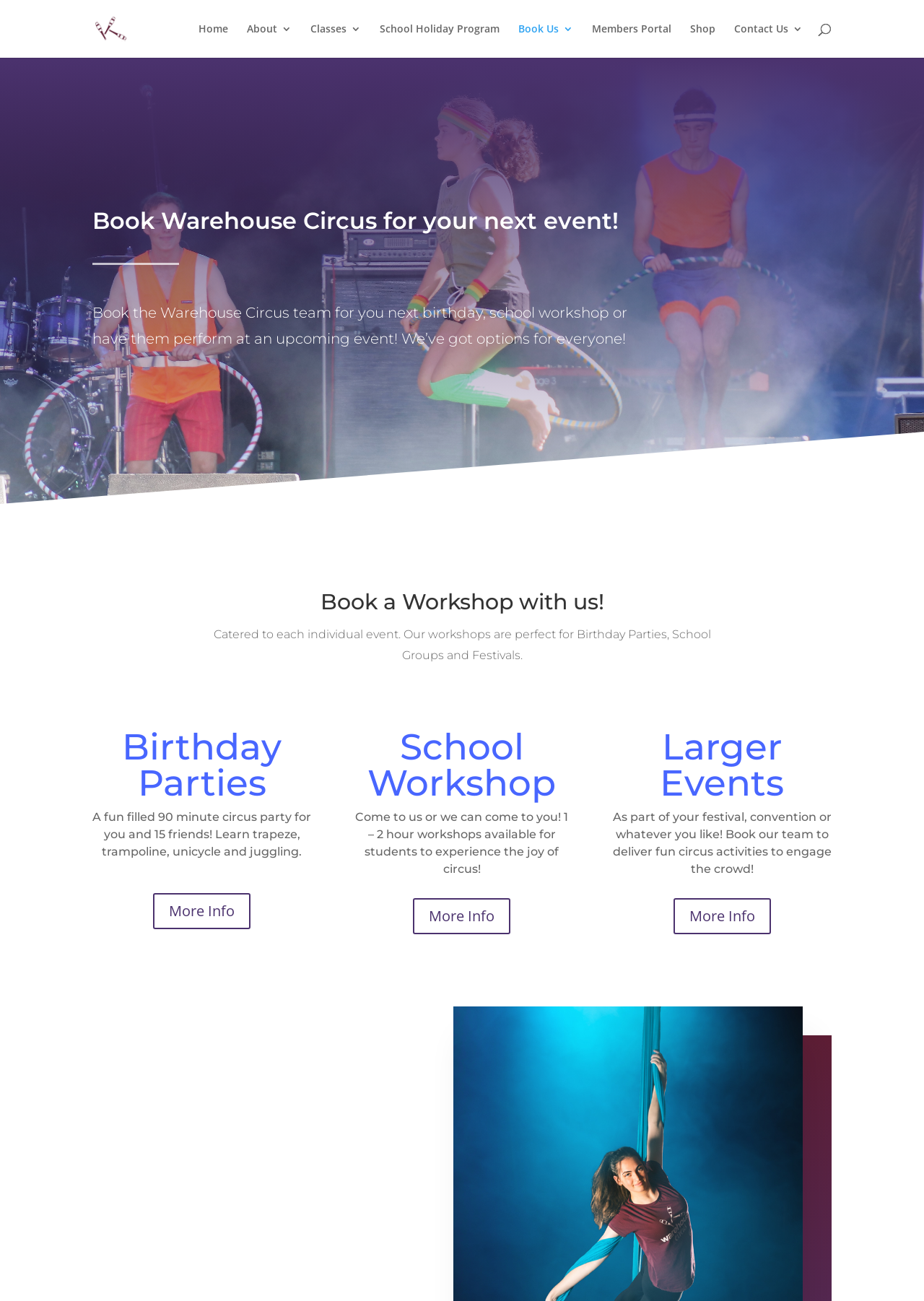Specify the bounding box coordinates of the region I need to click to perform the following instruction: "Search for something". The coordinates must be four float numbers in the range of 0 to 1, i.e., [left, top, right, bottom].

[0.1, 0.0, 0.9, 0.001]